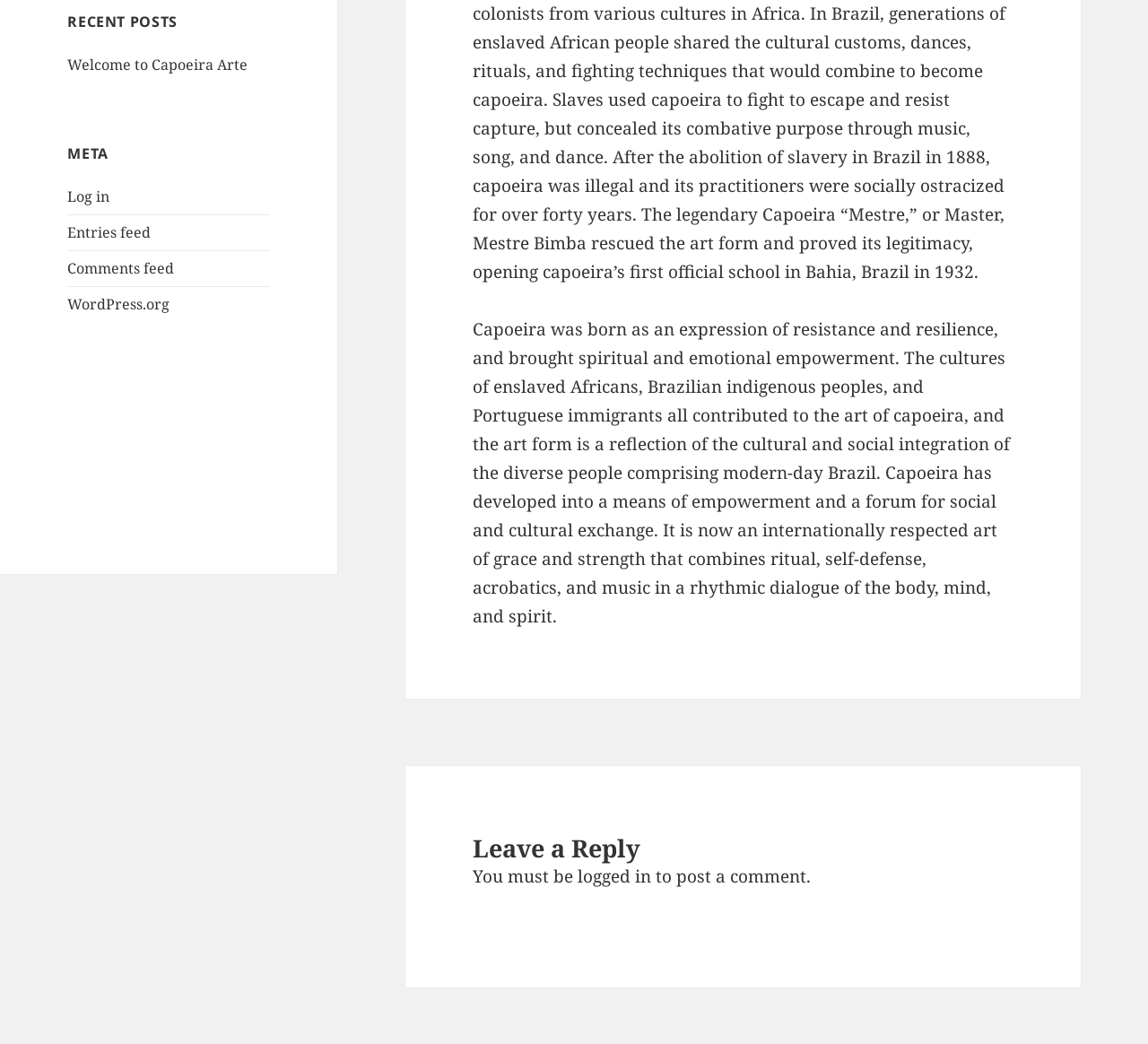Using the provided description Welcome to Capoeira Arte, find the bounding box coordinates for the UI element. Provide the coordinates in (top-left x, top-left y, bottom-right x, bottom-right y) format, ensuring all values are between 0 and 1.

[0.059, 0.053, 0.216, 0.071]